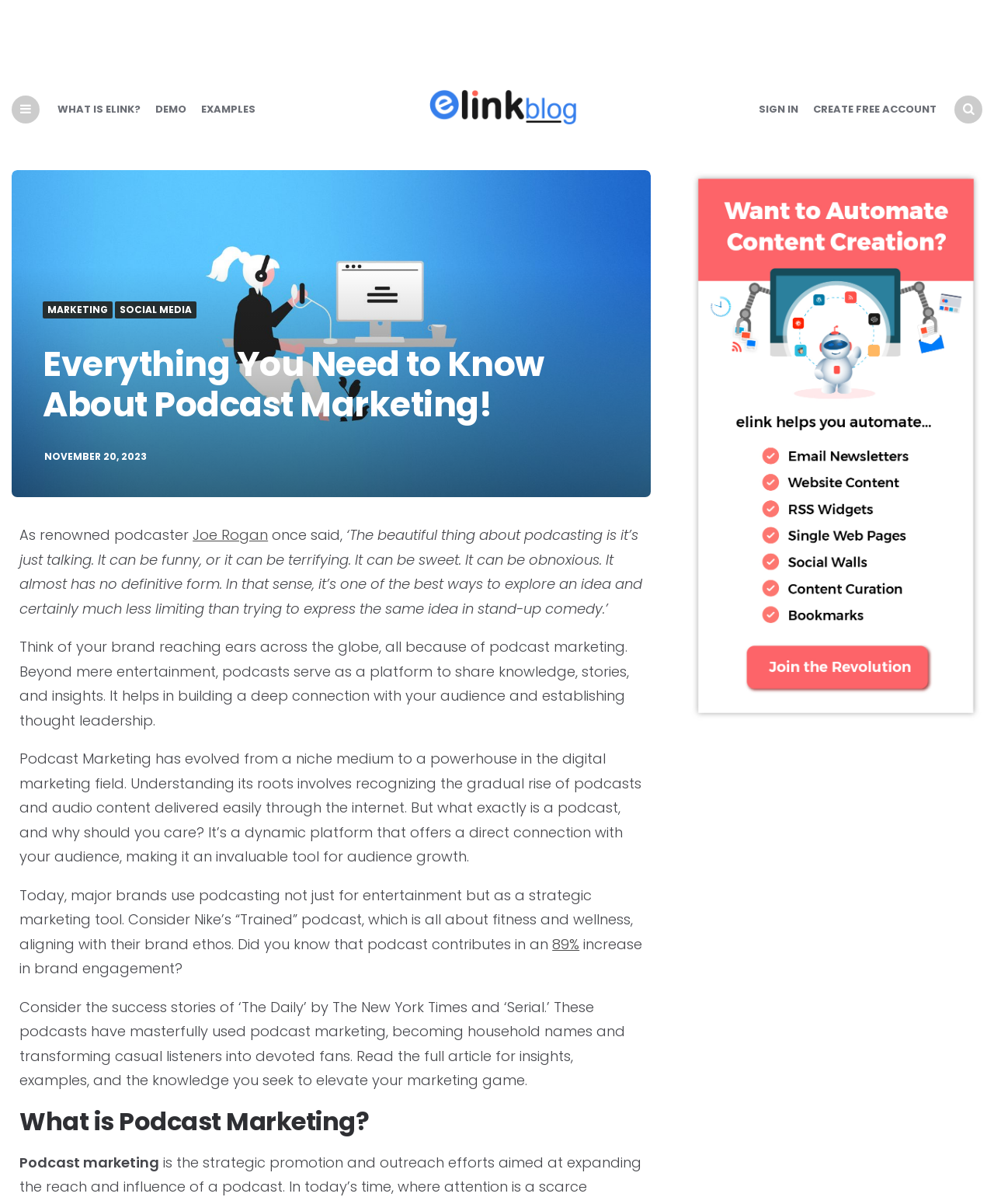What is the percentage increase in brand engagement mentioned in the article?
Based on the image, answer the question with as much detail as possible.

The article states that podcasting contributes to an 89% increase in brand engagement, citing an example of a successful podcast.